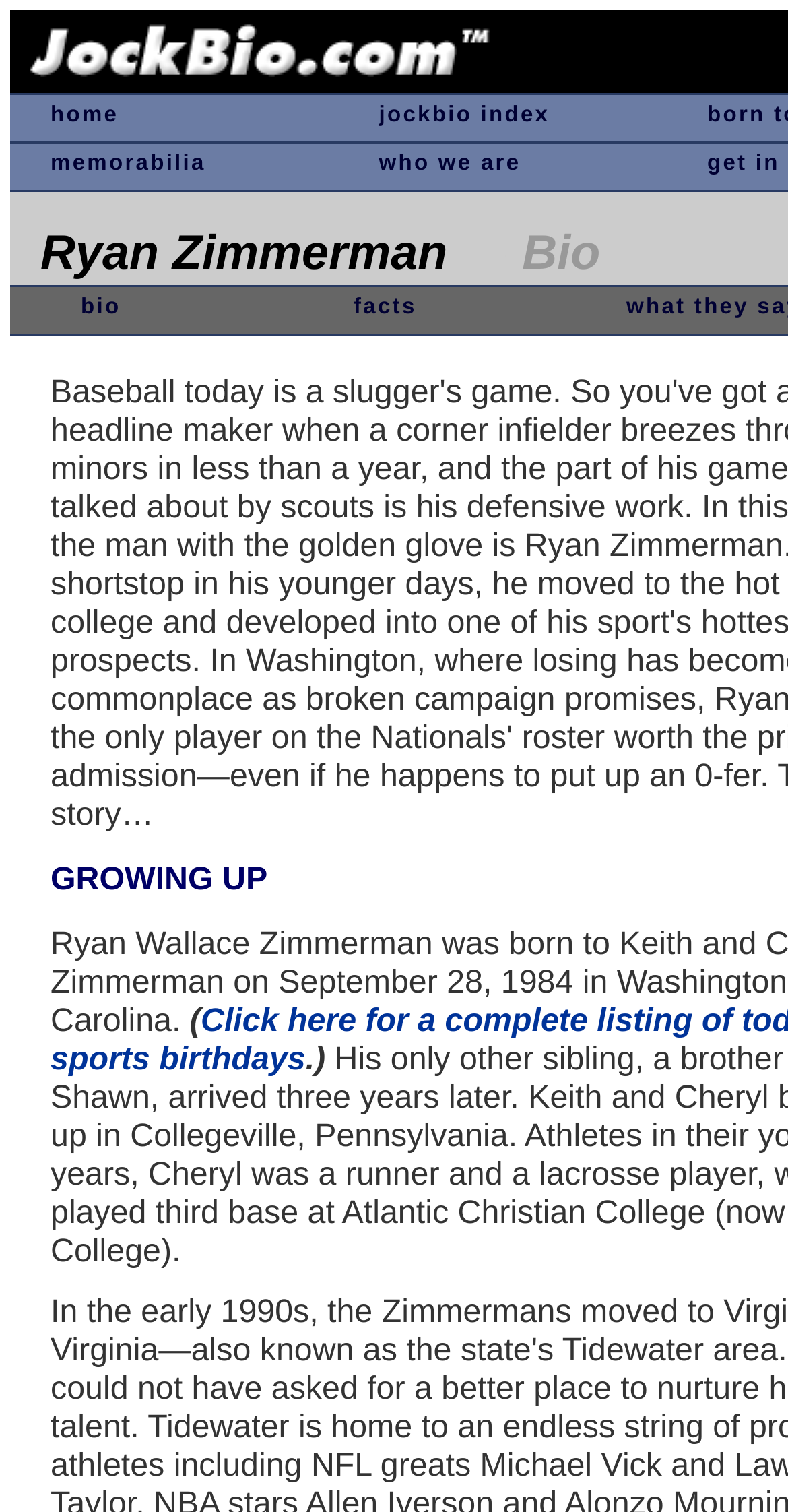Given the element description: "home", predict the bounding box coordinates of the UI element it refers to, using four float numbers between 0 and 1, i.e., [left, top, right, bottom].

[0.013, 0.063, 0.429, 0.094]